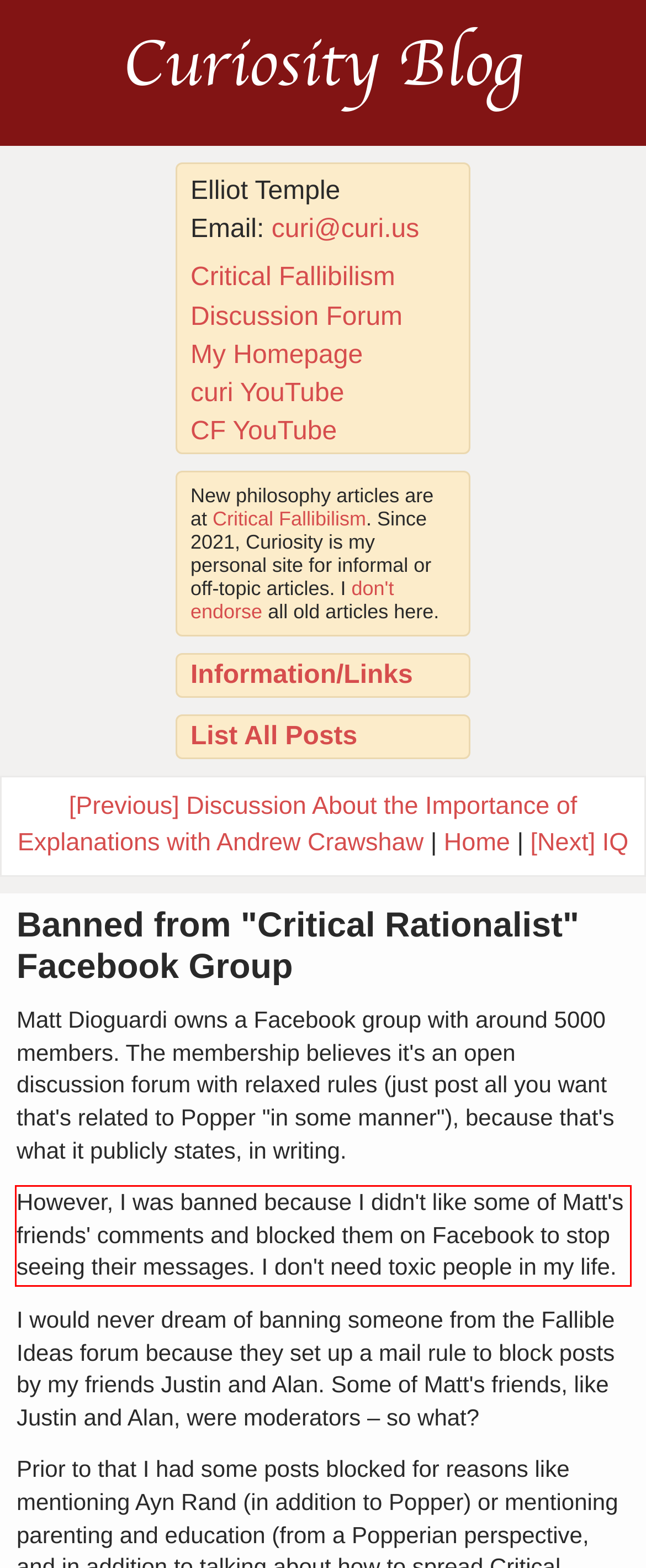Inspect the webpage screenshot that has a red bounding box and use OCR technology to read and display the text inside the red bounding box.

However, I was banned because I didn't like some of Matt's friends' comments and blocked them on Facebook to stop seeing their messages. I don't need toxic people in my life.